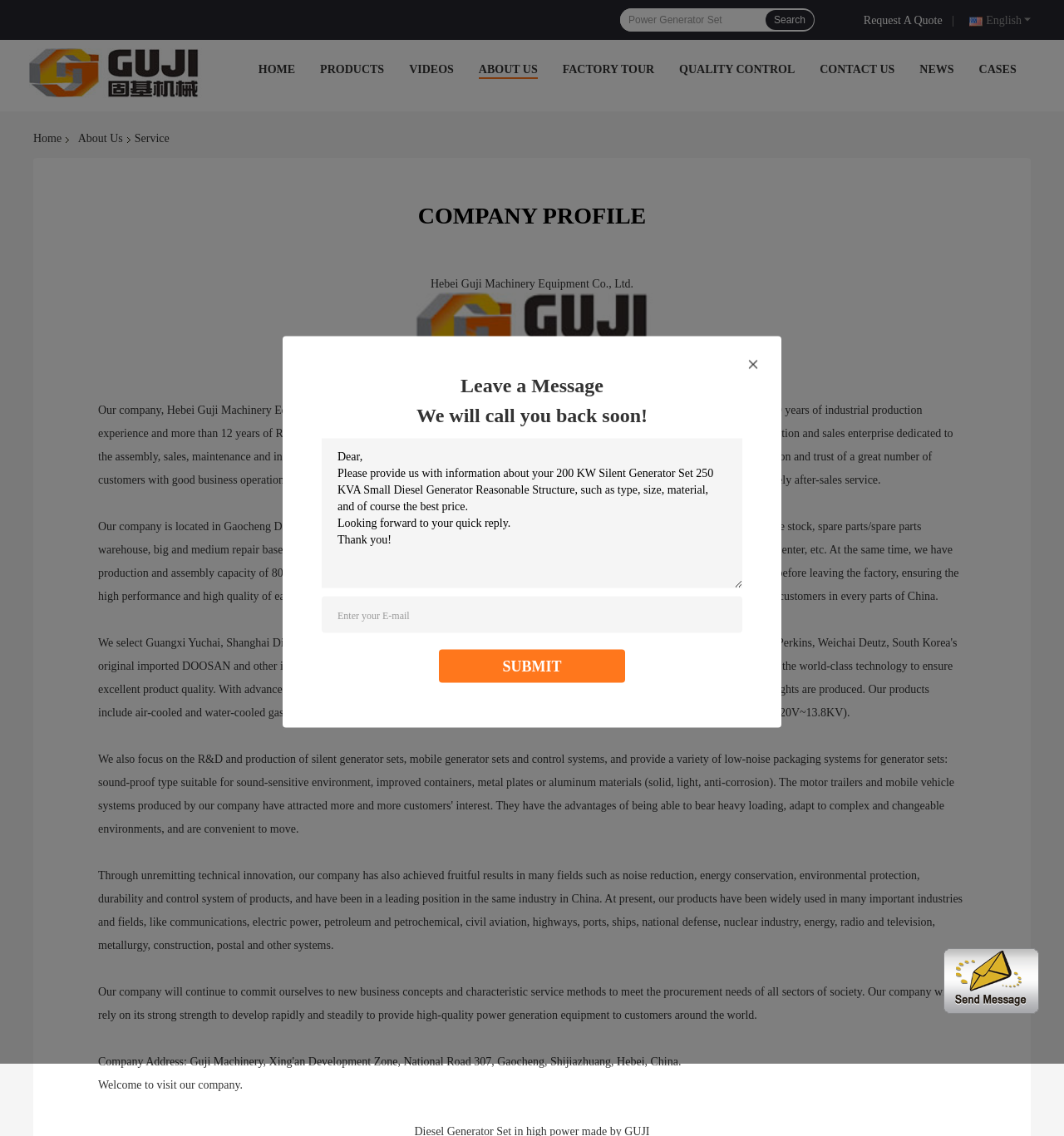What is the company name?
Using the picture, provide a one-word or short phrase answer.

Hebei Guji Machinery Equipment Co., Ltd